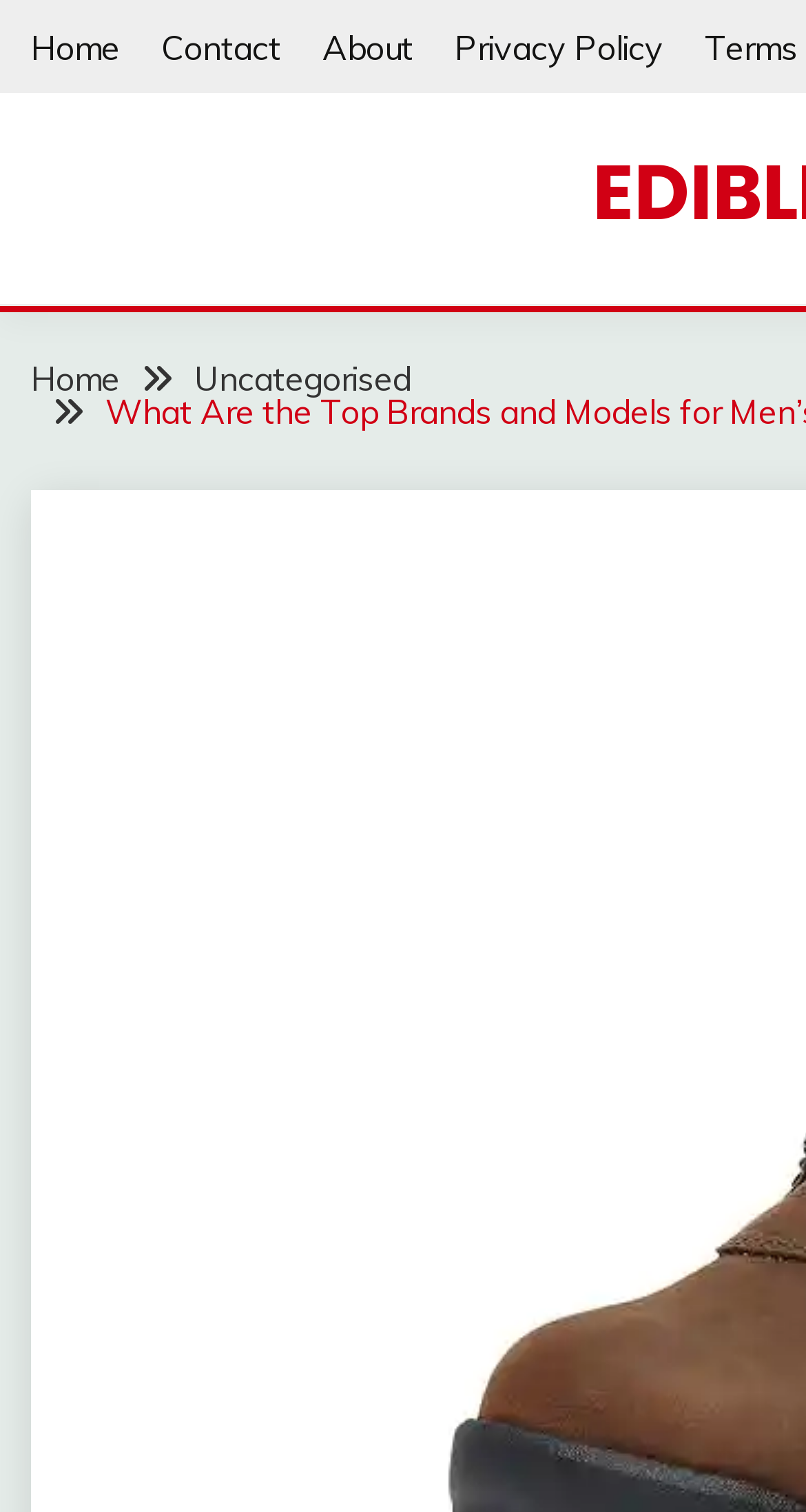Determine the bounding box coordinates for the area that should be clicked to carry out the following instruction: "read Privacy Policy".

[0.564, 0.017, 0.823, 0.044]